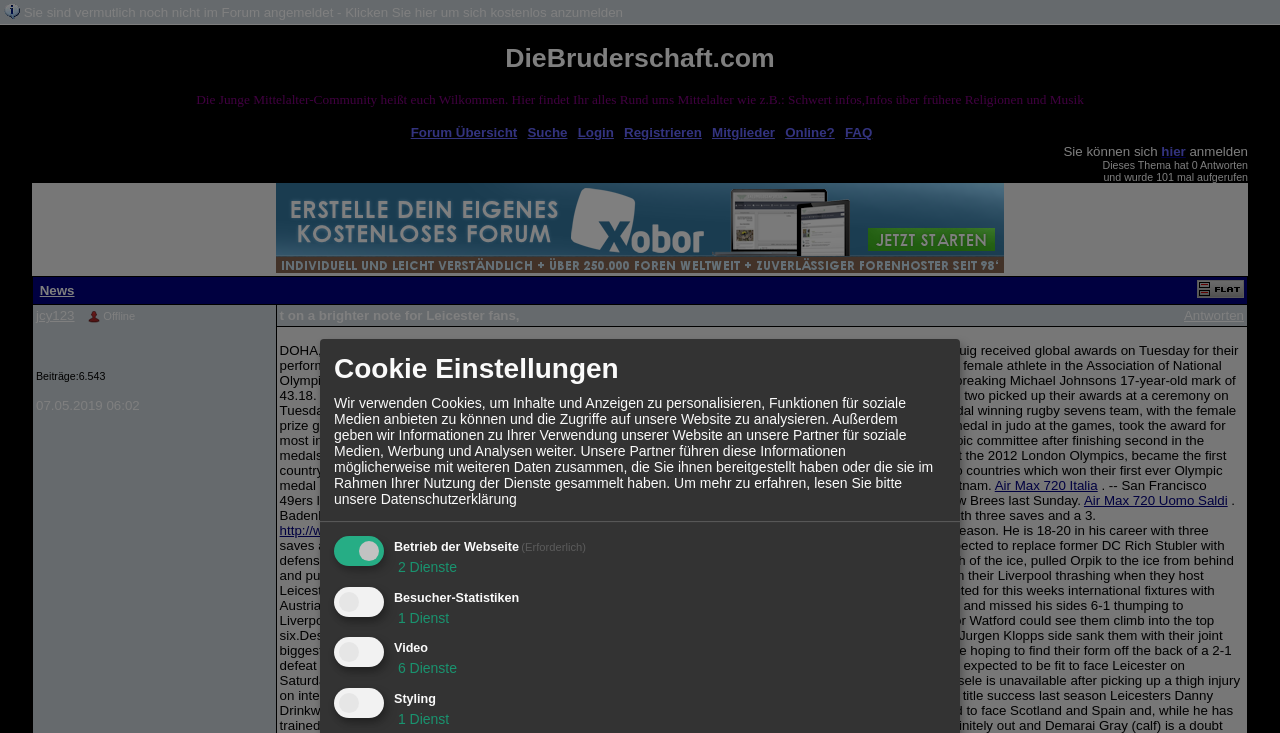Please determine the bounding box coordinates of the element to click on in order to accomplish the following task: "Click on the 'Antworten' link". Ensure the coordinates are four float numbers ranging from 0 to 1, i.e., [left, top, right, bottom].

[0.925, 0.42, 0.972, 0.441]